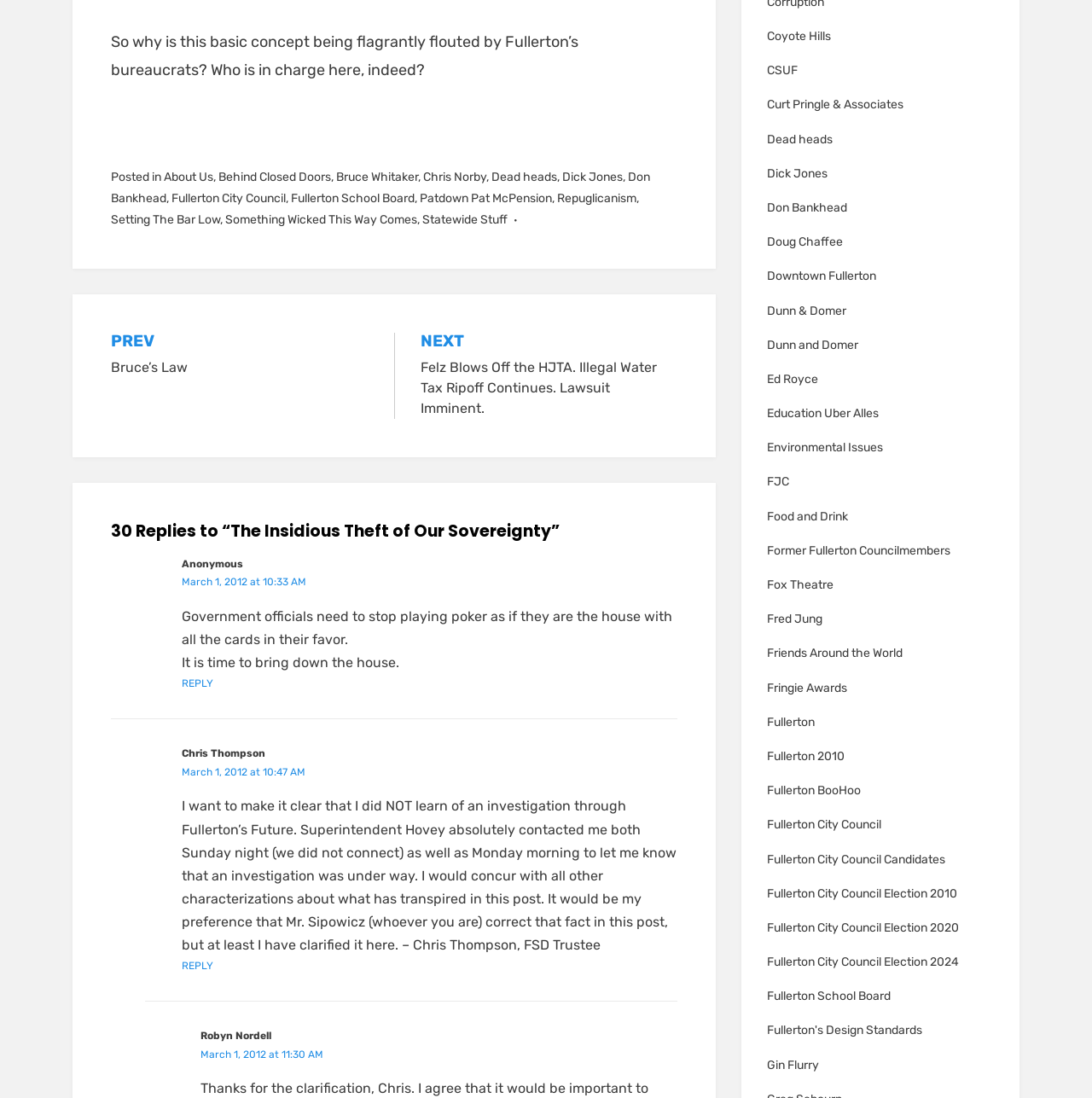Determine the bounding box coordinates of the region to click in order to accomplish the following instruction: "Click on the 'Coyote Hills' link". Provide the coordinates as four float numbers between 0 and 1, specifically [left, top, right, bottom].

[0.702, 0.02, 0.91, 0.04]